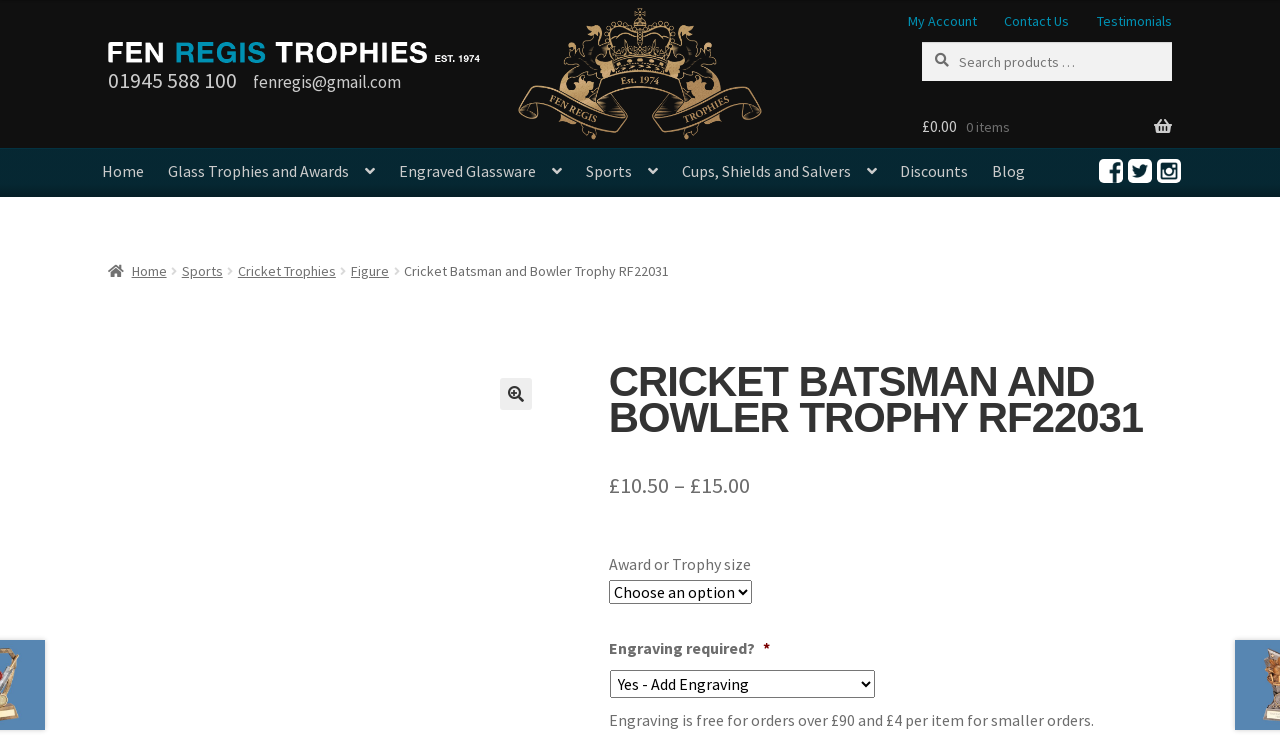Give a succinct answer to this question in a single word or phrase: 
What is the phone number of Fen Regis Trophies?

01945 588 100